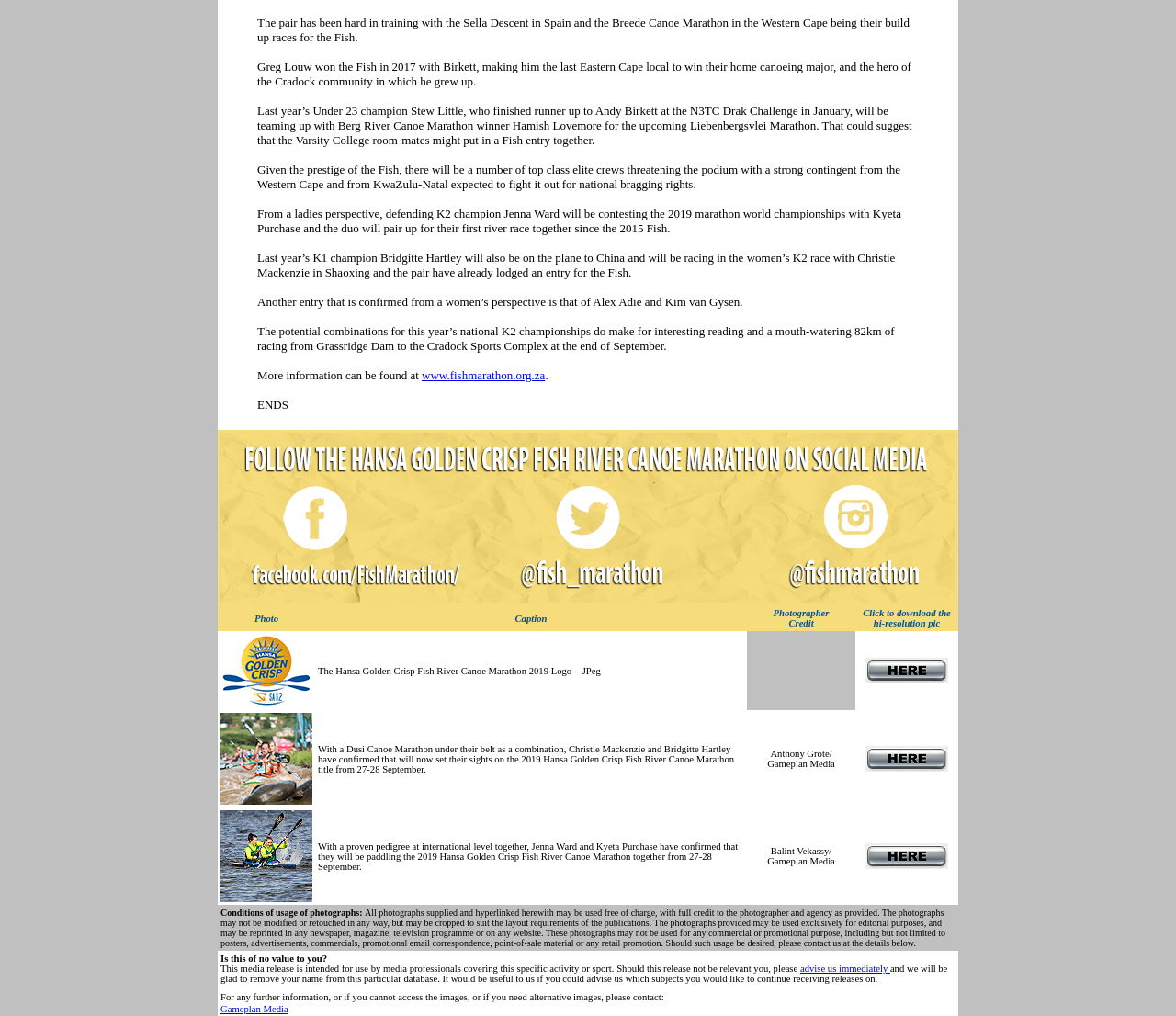Locate the bounding box coordinates of the UI element described by: "Gameplan Media". Provide the coordinates as four float numbers between 0 and 1, formatted as [left, top, right, bottom].

[0.188, 0.988, 0.245, 0.998]